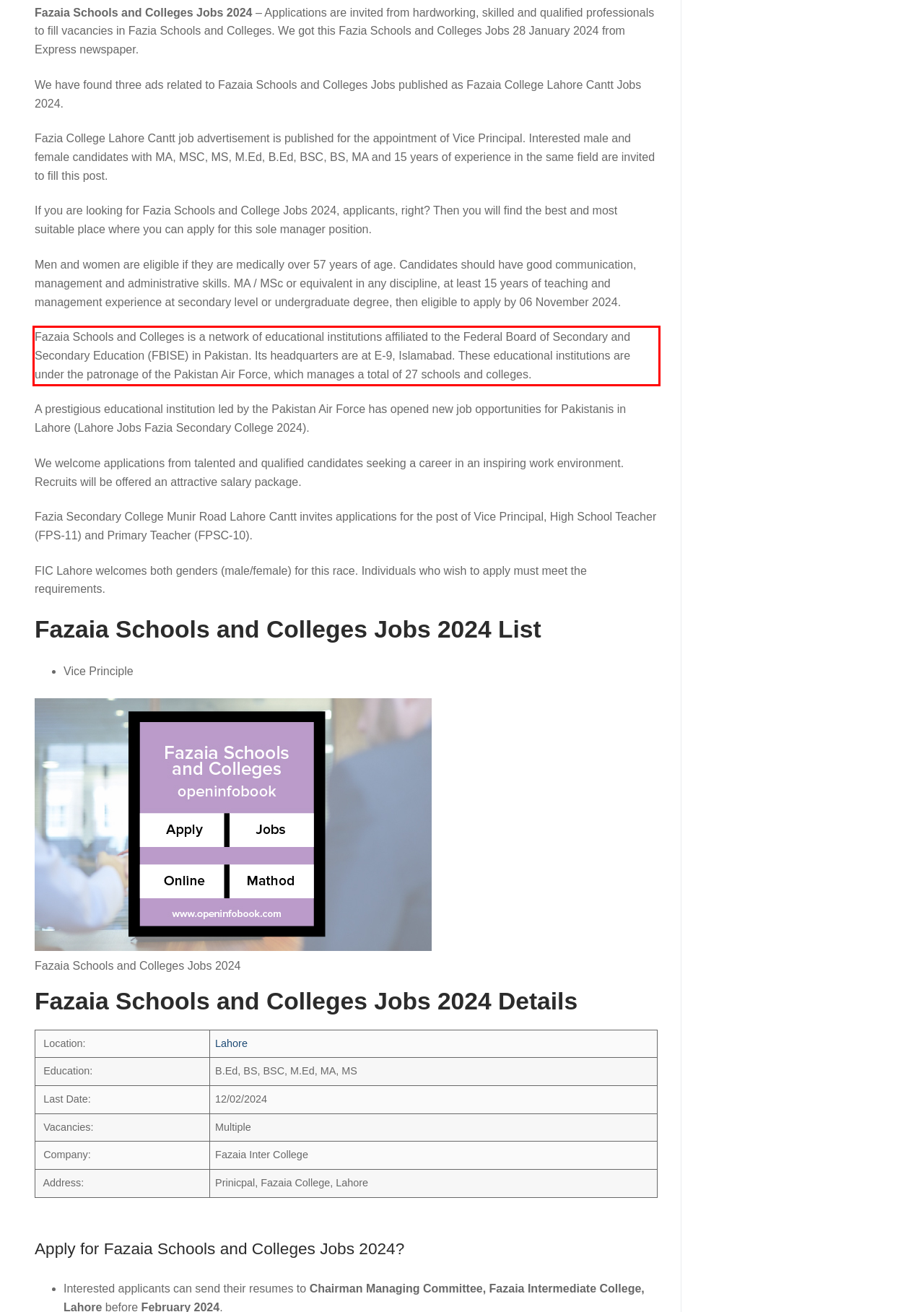Within the provided webpage screenshot, find the red rectangle bounding box and perform OCR to obtain the text content.

Fazaia Schools and Colleges is a network of educational institutions affiliated to the Federal Board of Secondary and Secondary Education (FBISE) in Pakistan. Its headquarters are at E-9, Islamabad. These educational institutions are under the patronage of the Pakistan Air Force, which manages a total of 27 schools and colleges.